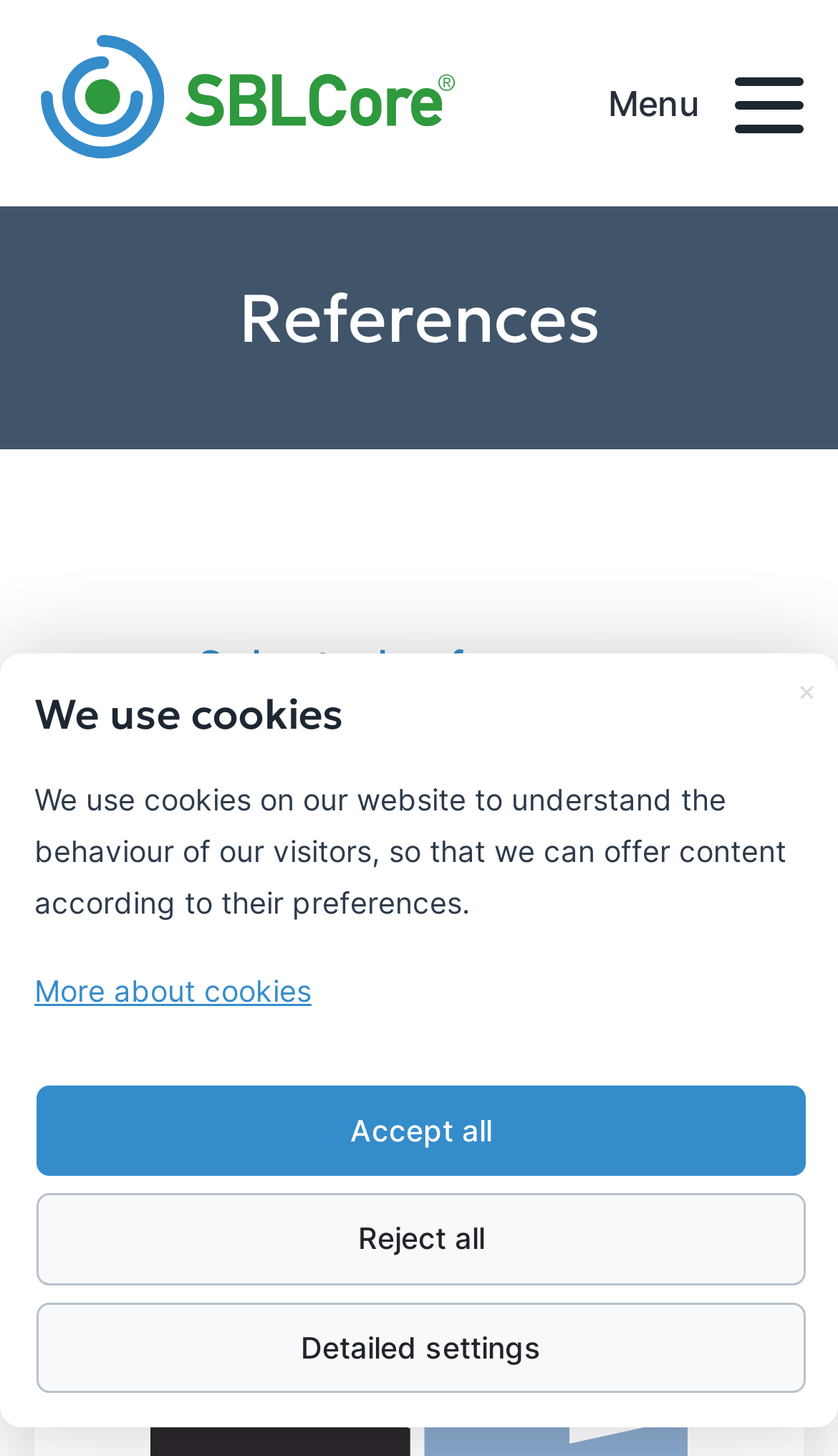Determine the bounding box coordinates of the clickable element necessary to fulfill the instruction: "visit the sitemap by clicking 'Sitemap'". Provide the coordinates as four float numbers within the 0 to 1 range, i.e., [left, top, right, bottom].

None